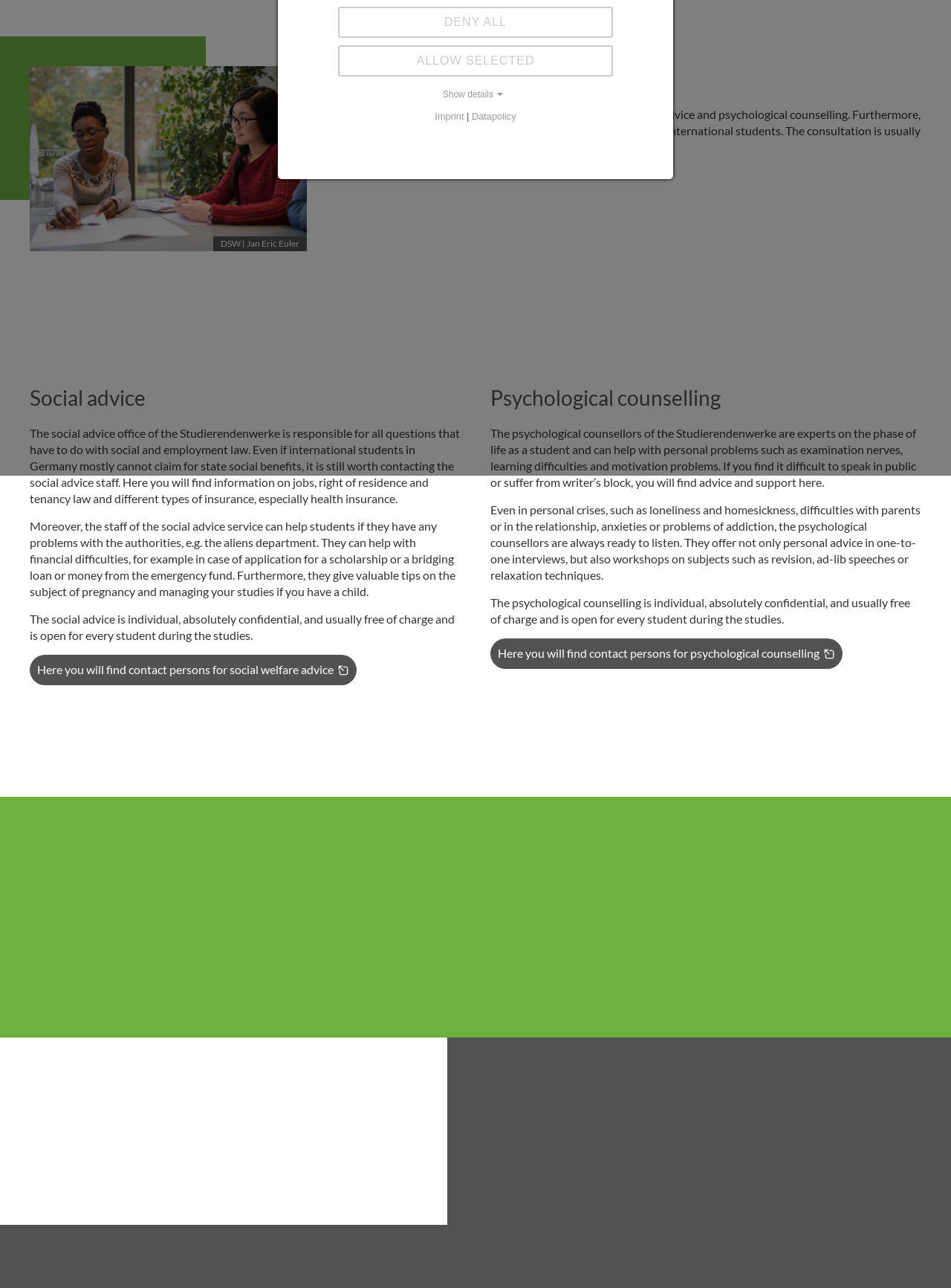Provide the bounding box coordinates of the UI element that matches the description: "Show details Hide details".

[0.305, 0.068, 0.695, 0.078]